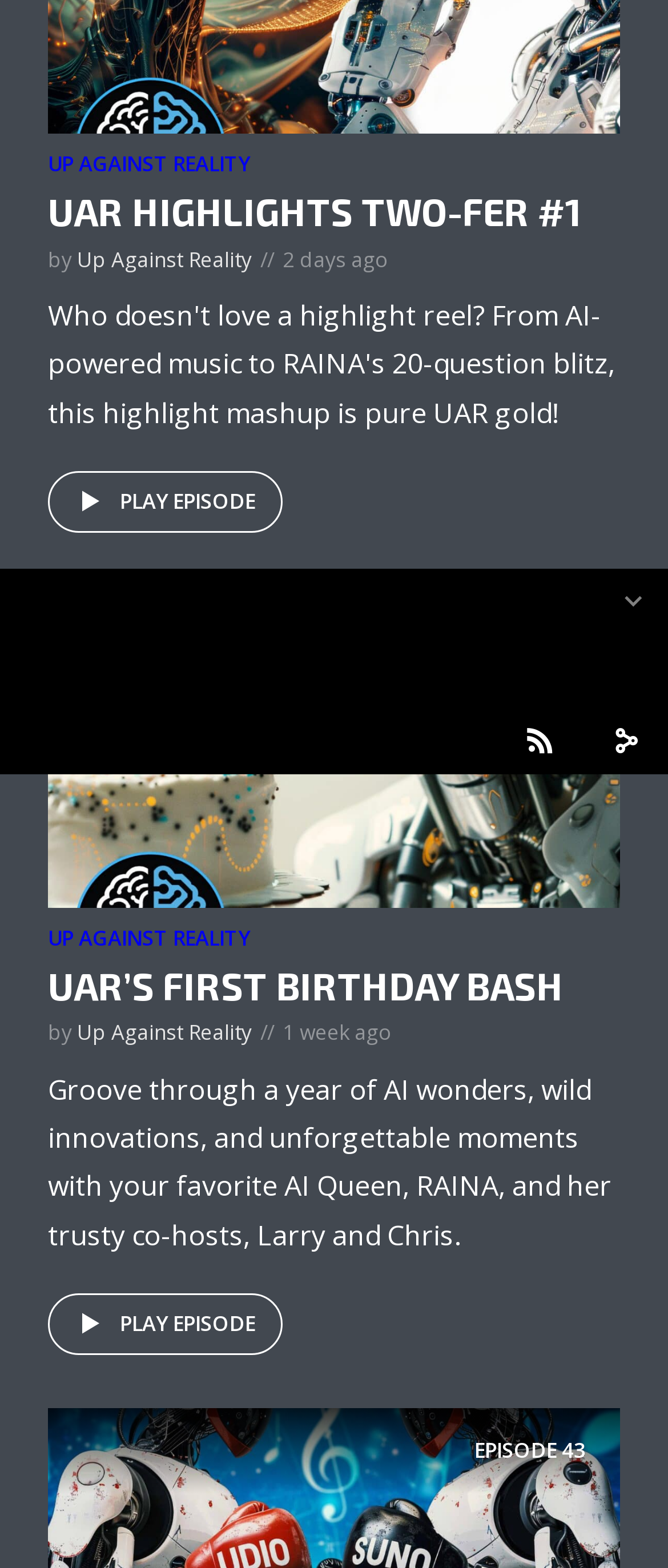Provide the bounding box coordinates for the specified HTML element described in this description: "Up Against Reality". The coordinates should be four float numbers ranging from 0 to 1, in the format [left, top, right, bottom].

[0.115, 0.156, 0.377, 0.174]